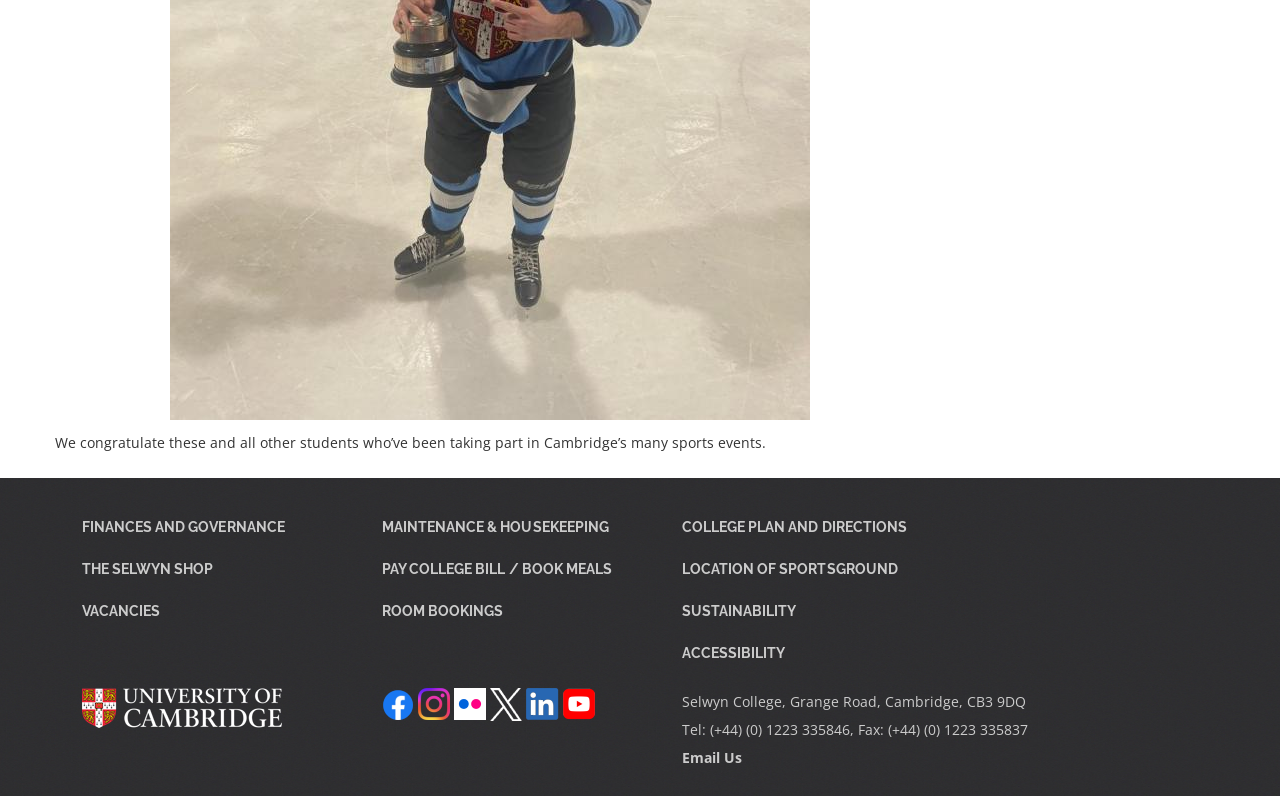Please locate the bounding box coordinates for the element that should be clicked to achieve the following instruction: "Click on FINANCES AND GOVERNANCE". Ensure the coordinates are given as four float numbers between 0 and 1, i.e., [left, top, right, bottom].

[0.064, 0.636, 0.254, 0.687]